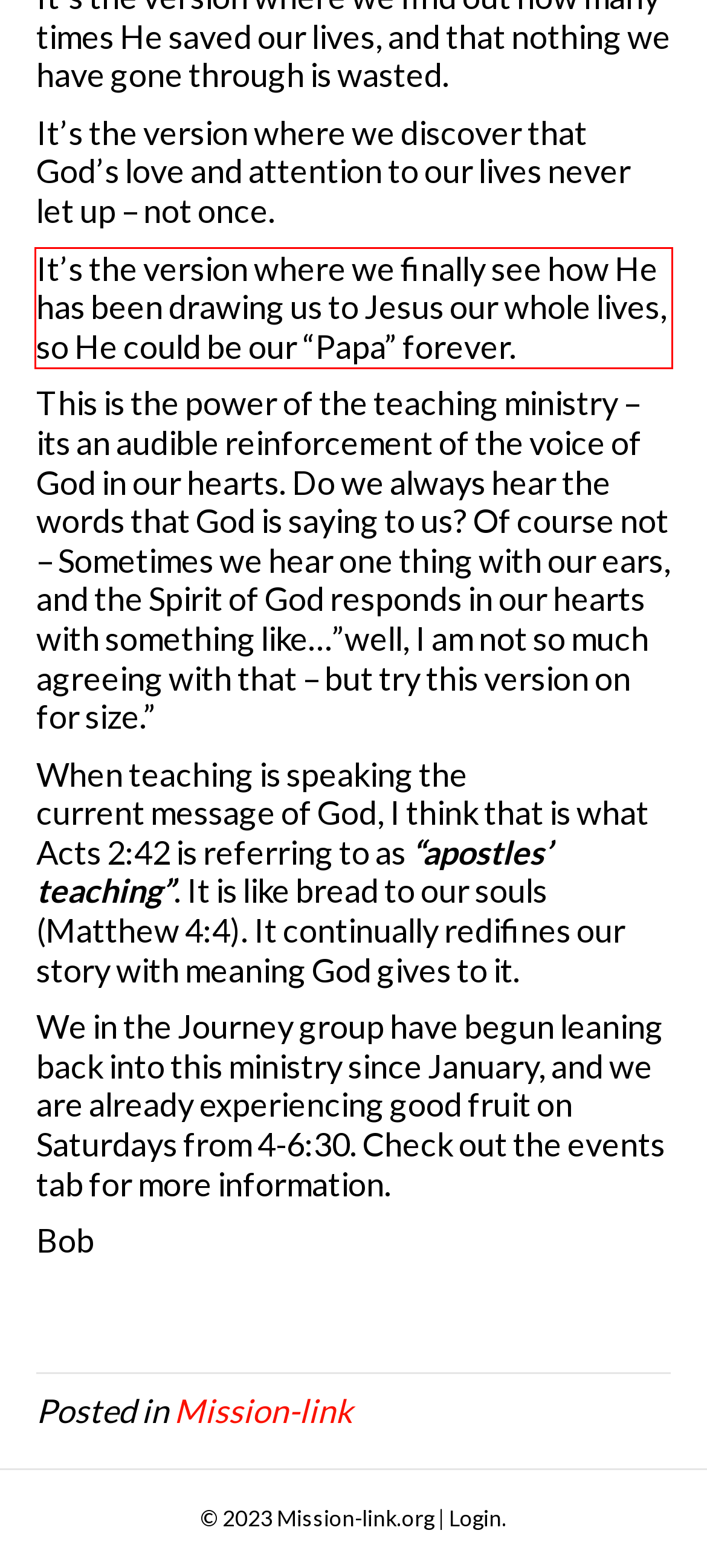You are given a screenshot showing a webpage with a red bounding box. Perform OCR to capture the text within the red bounding box.

It’s the version where we finally see how He has been drawing us to Jesus our whole lives, so He could be our “Papa” forever.